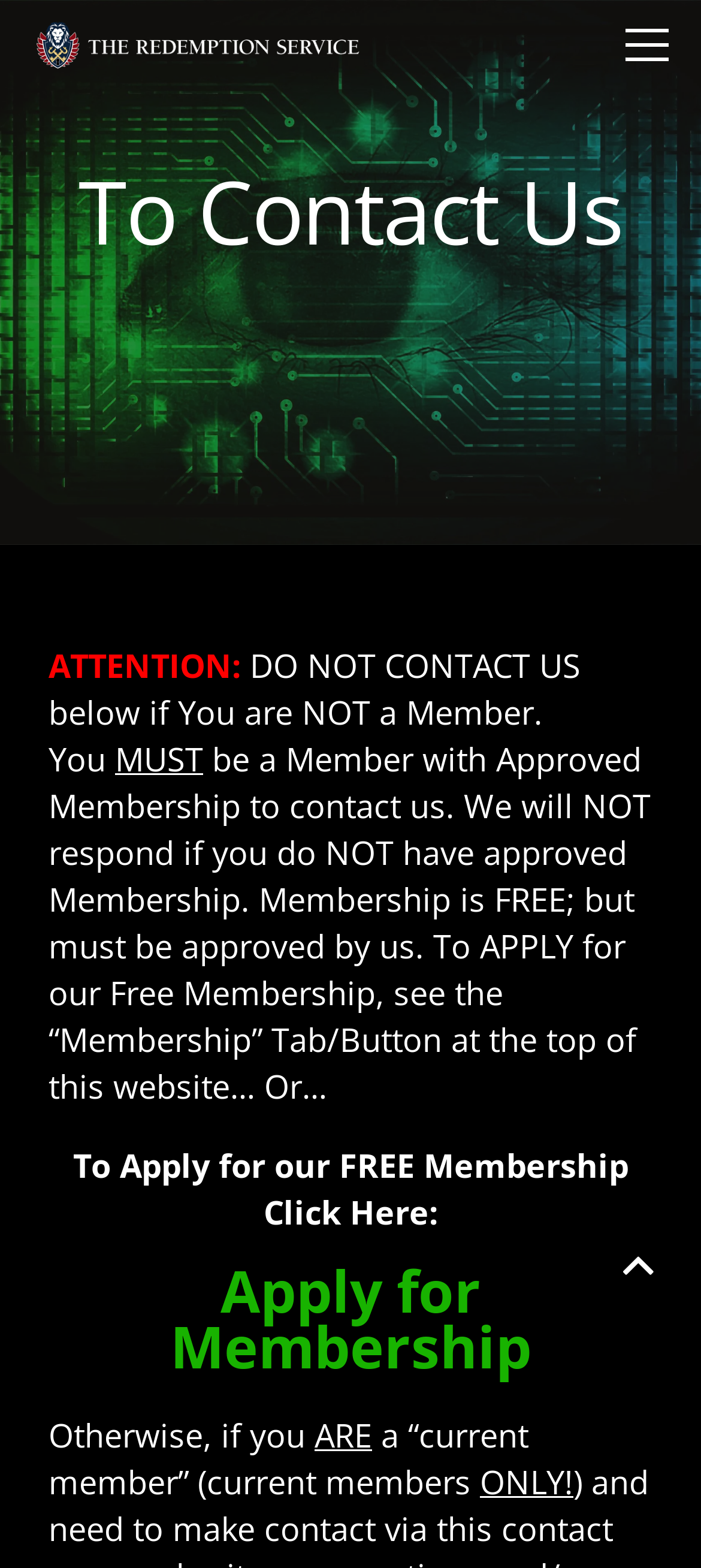Please extract the primary headline from the webpage.

To Contact Us